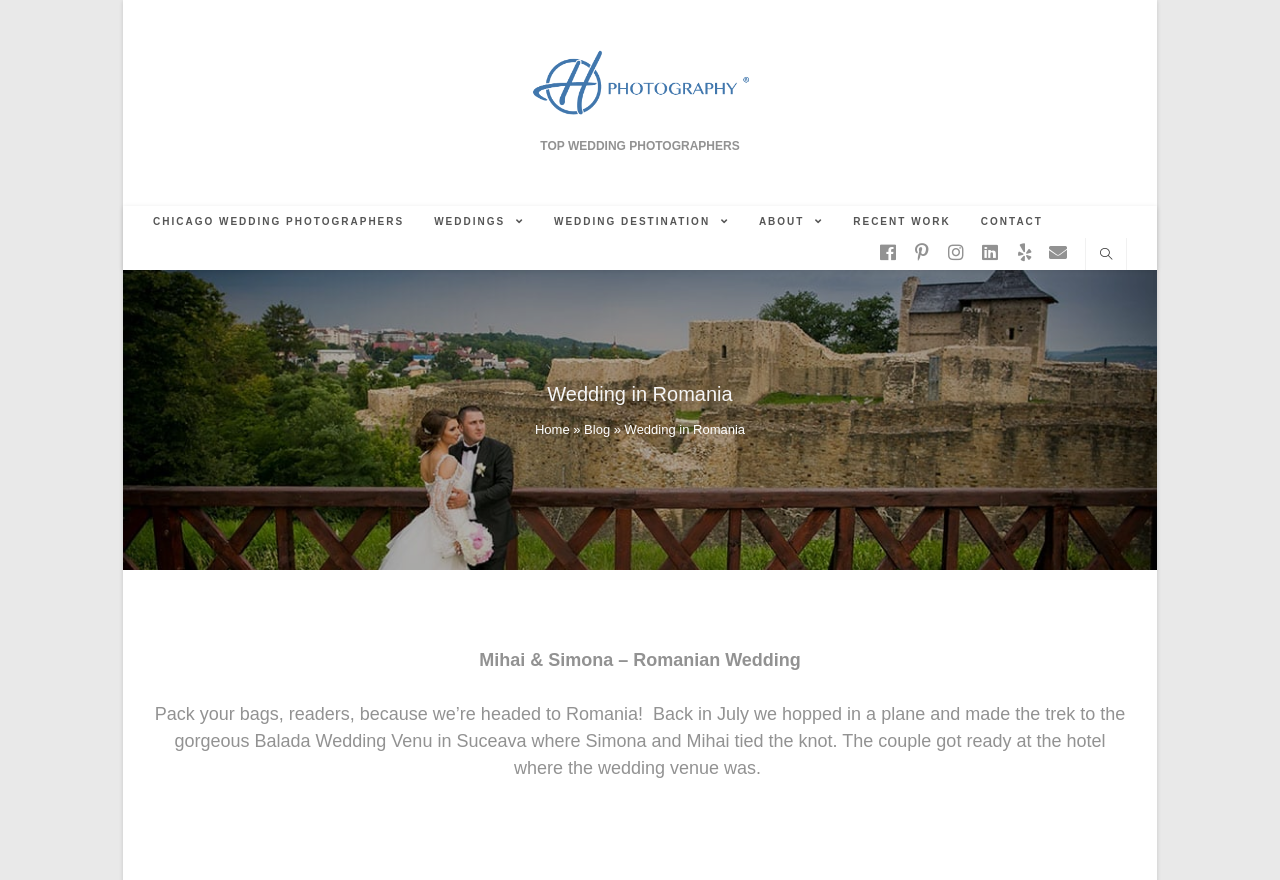Describe all the key features and sections of the webpage thoroughly.

This webpage is about a wedding photographer's experience in Romania. At the top, there is a logo of "H Photography" with a link to their website, accompanied by an image. Below the logo, there is a heading "TOP WEDDING PHOTOGRAPHERS". 

On the left side, there are several links to different sections of the website, including "CHICAGO WEDDING PHOTOGRAPHERS", "WEDDINGS", "WEDDING DESTINATION", "ABOUT", "RECENT WORK", and "CONTACT". 

On the right side, there is a table with social media links, including Facebook, Twitter, Instagram, Pinterest, and YouTube. 

Below these elements, there is a header section with links to "Home", "Blog", and a breadcrumb trail indicating the current page, "Wedding in Romania". 

The main content of the page is a blog post about a wedding in Romania, featuring a couple named Simona and Mihai. The post includes a brief introduction to the wedding, describing the location and the couple's preparations.